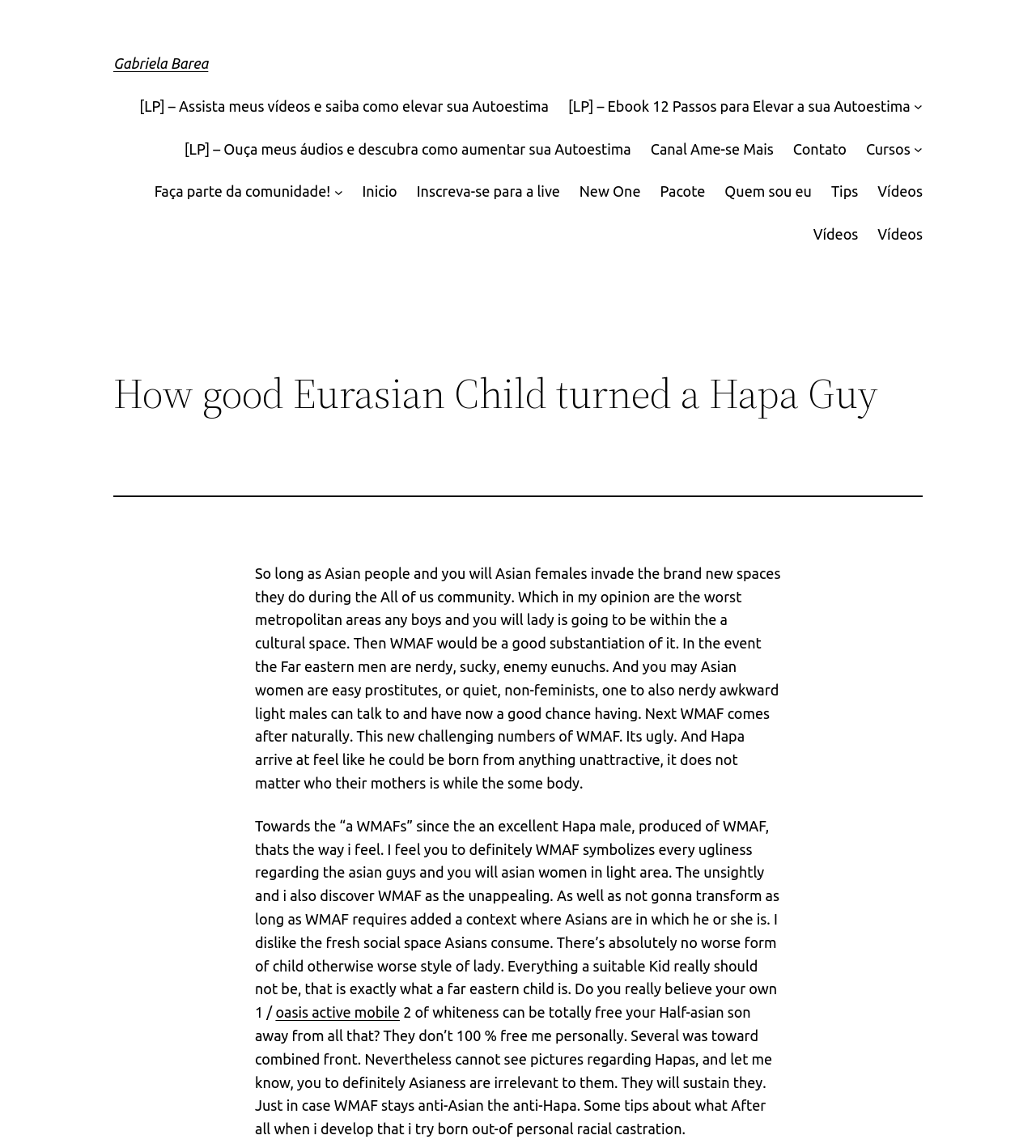Determine the coordinates of the bounding box that should be clicked to complete the instruction: "Click on the link to Gabriela Barea's page". The coordinates should be represented by four float numbers between 0 and 1: [left, top, right, bottom].

[0.109, 0.048, 0.201, 0.062]